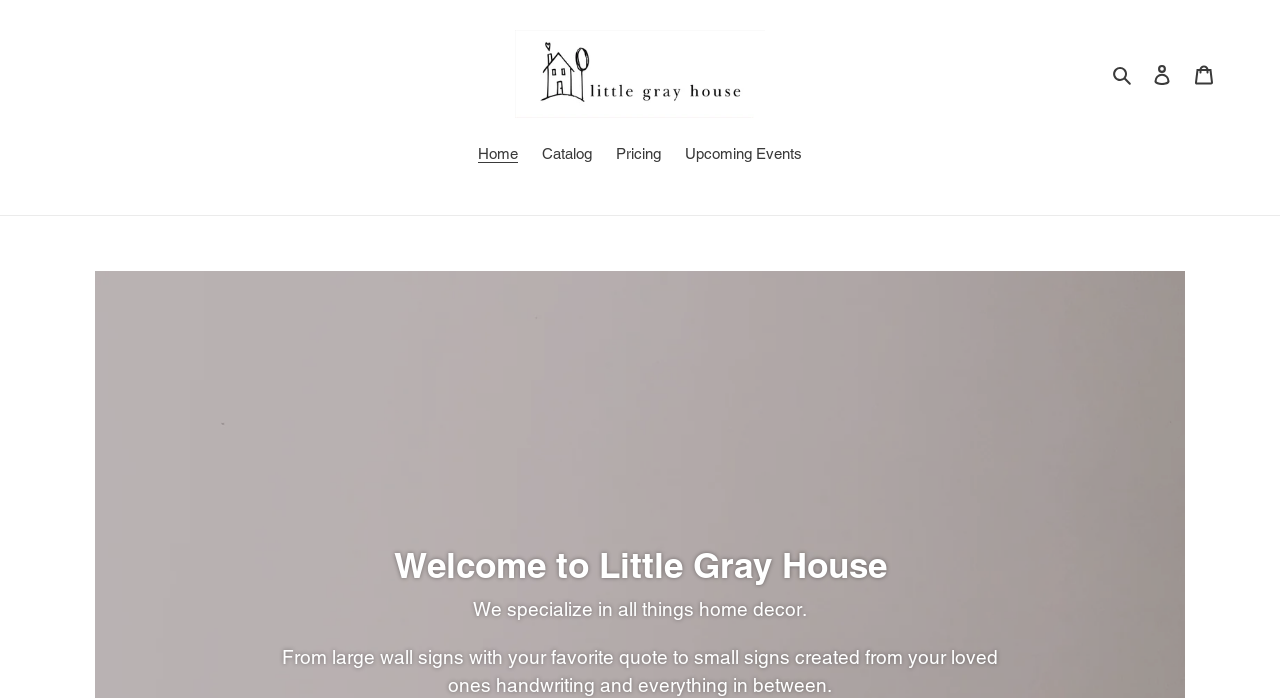Identify the bounding box for the described UI element. Provide the coordinates in (top-left x, top-left y, bottom-right x, bottom-right y) format with values ranging from 0 to 1: Log in

[0.891, 0.075, 0.924, 0.136]